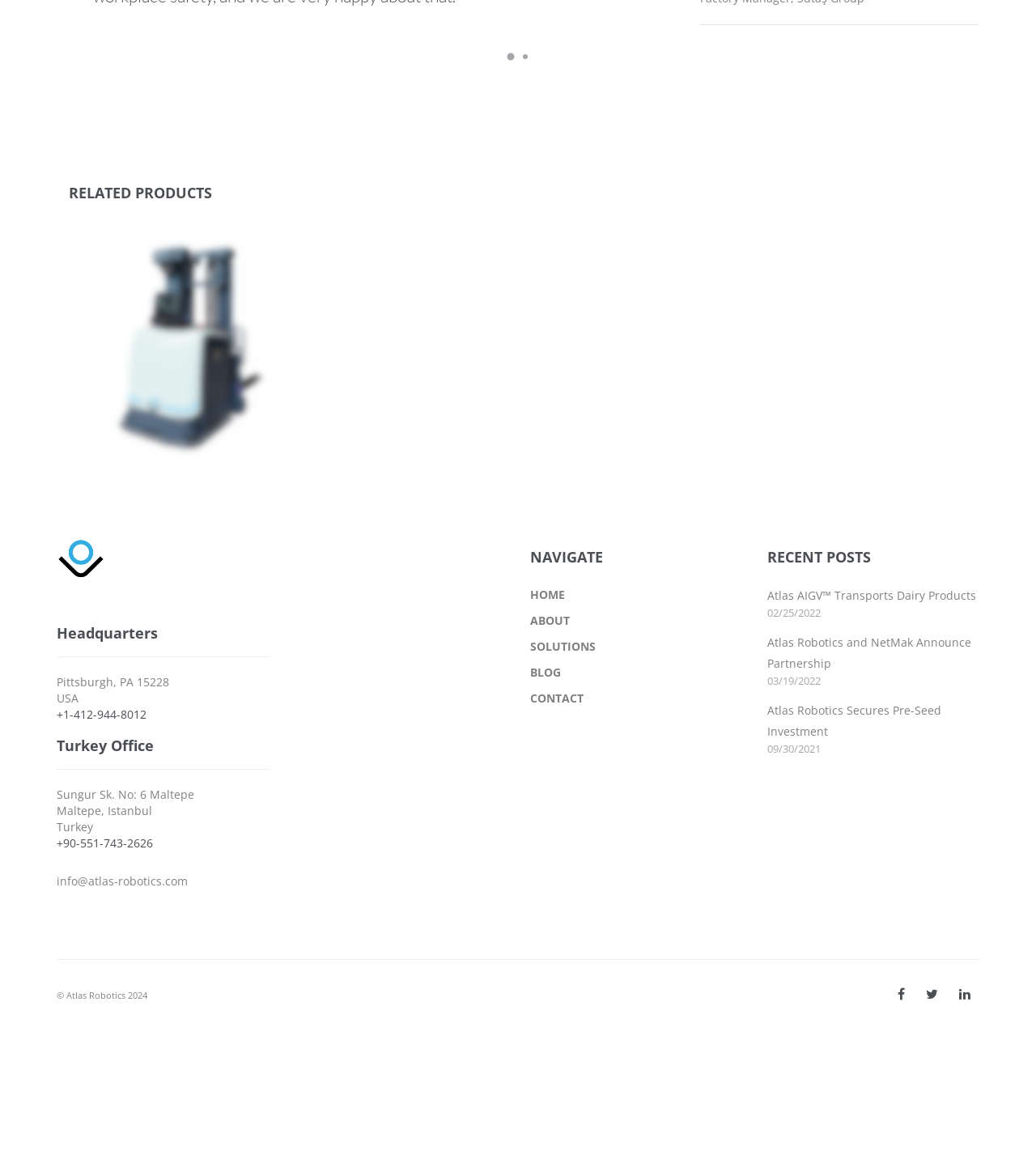How many recent posts are listed on the webpage?
Using the details shown in the screenshot, provide a comprehensive answer to the question.

I counted the number of recent posts listed on the webpage and found that there are three posts: 'Atlas AIGV™ Transports Dairy Products', 'Atlas Robotics and NetMak Announce Partnership', and 'Atlas Robotics Secures Pre-Seed Investment'.